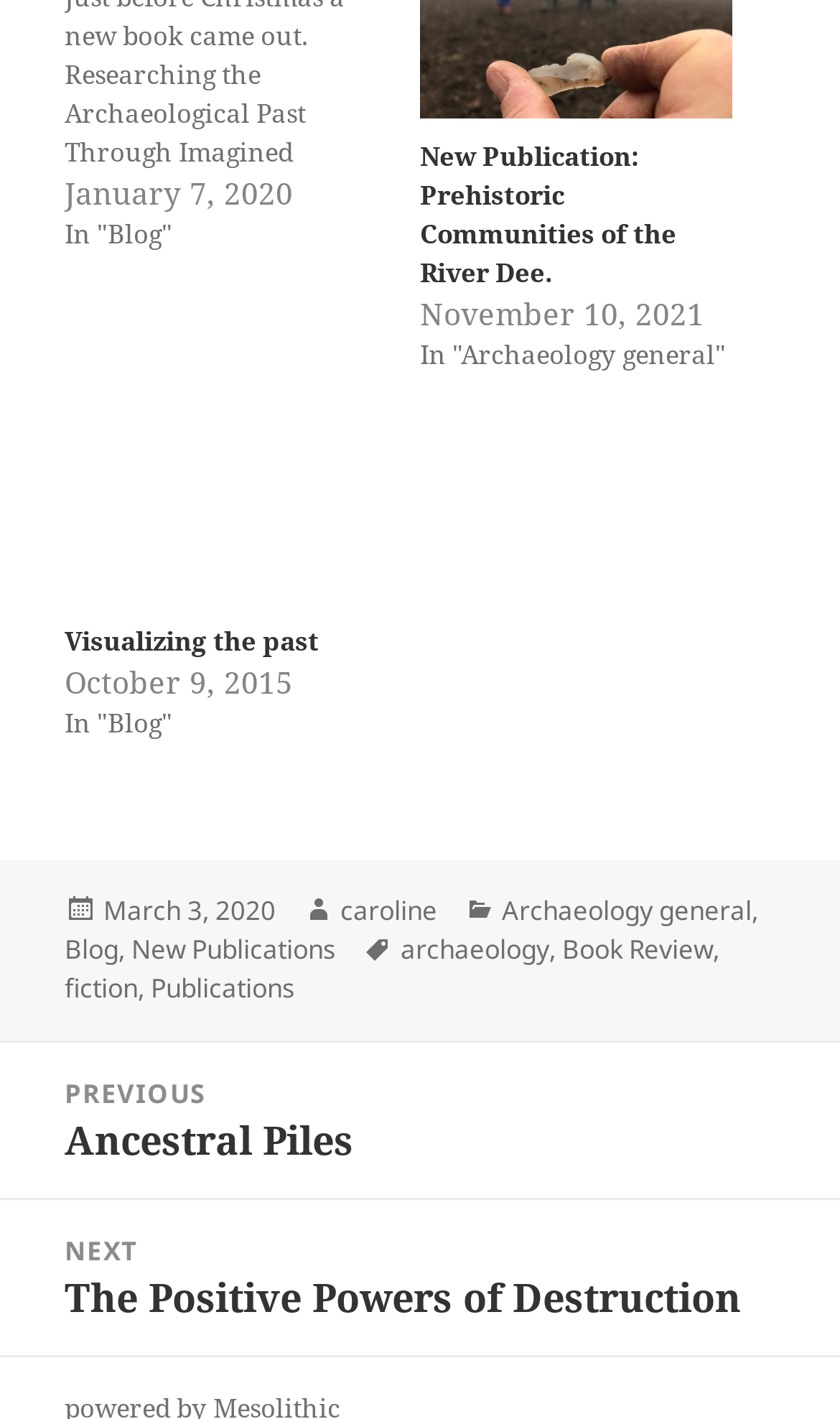Provide the bounding box coordinates of the area you need to click to execute the following instruction: "Check the post from March 3, 2020".

[0.123, 0.629, 0.328, 0.657]